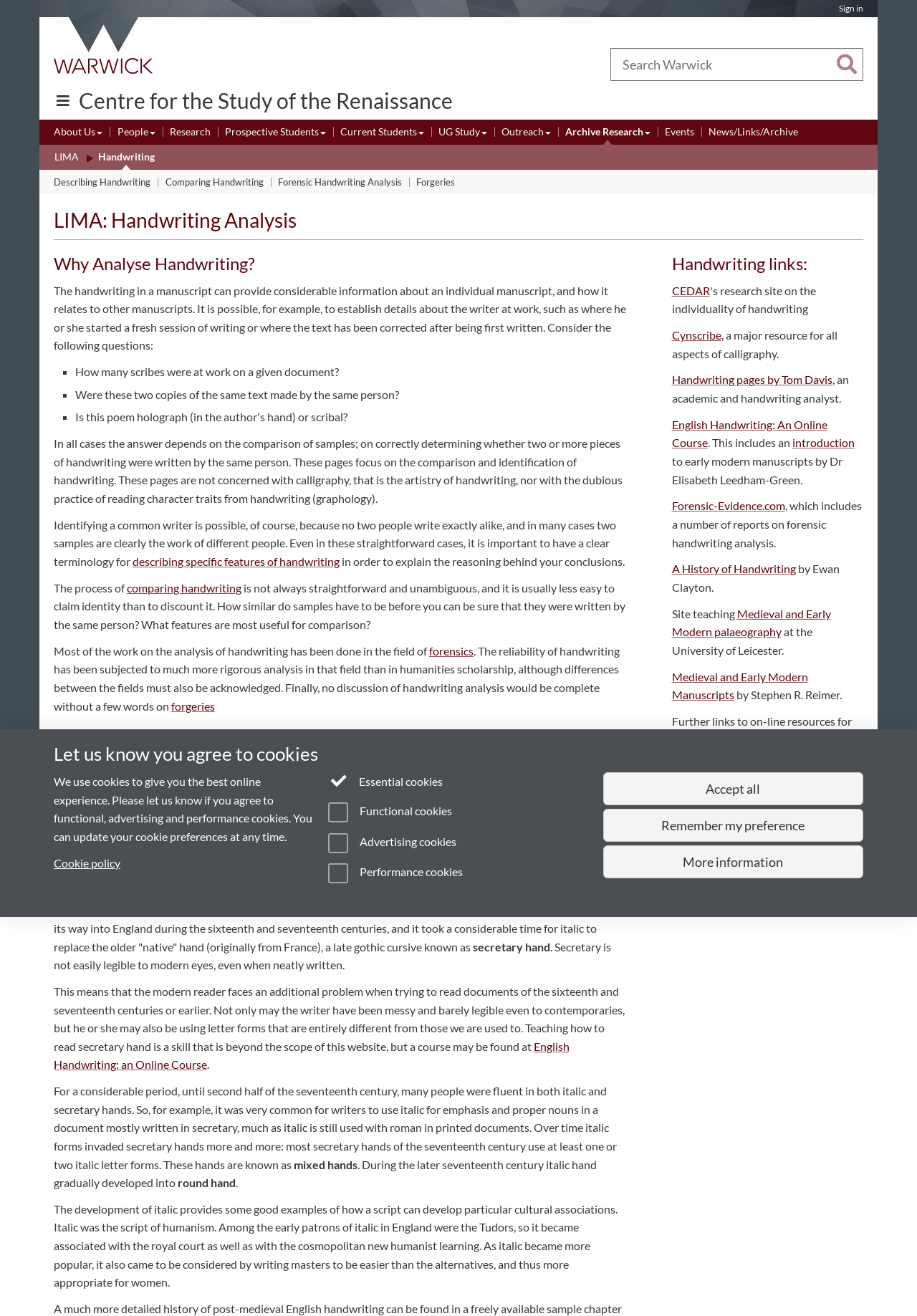What is the name of the centre?
Offer a detailed and full explanation in response to the question.

The question asks for the name of the centre. By looking at the webpage, we can find the heading 'Centre for the Study of the Renaissance' which is the answer to this question.